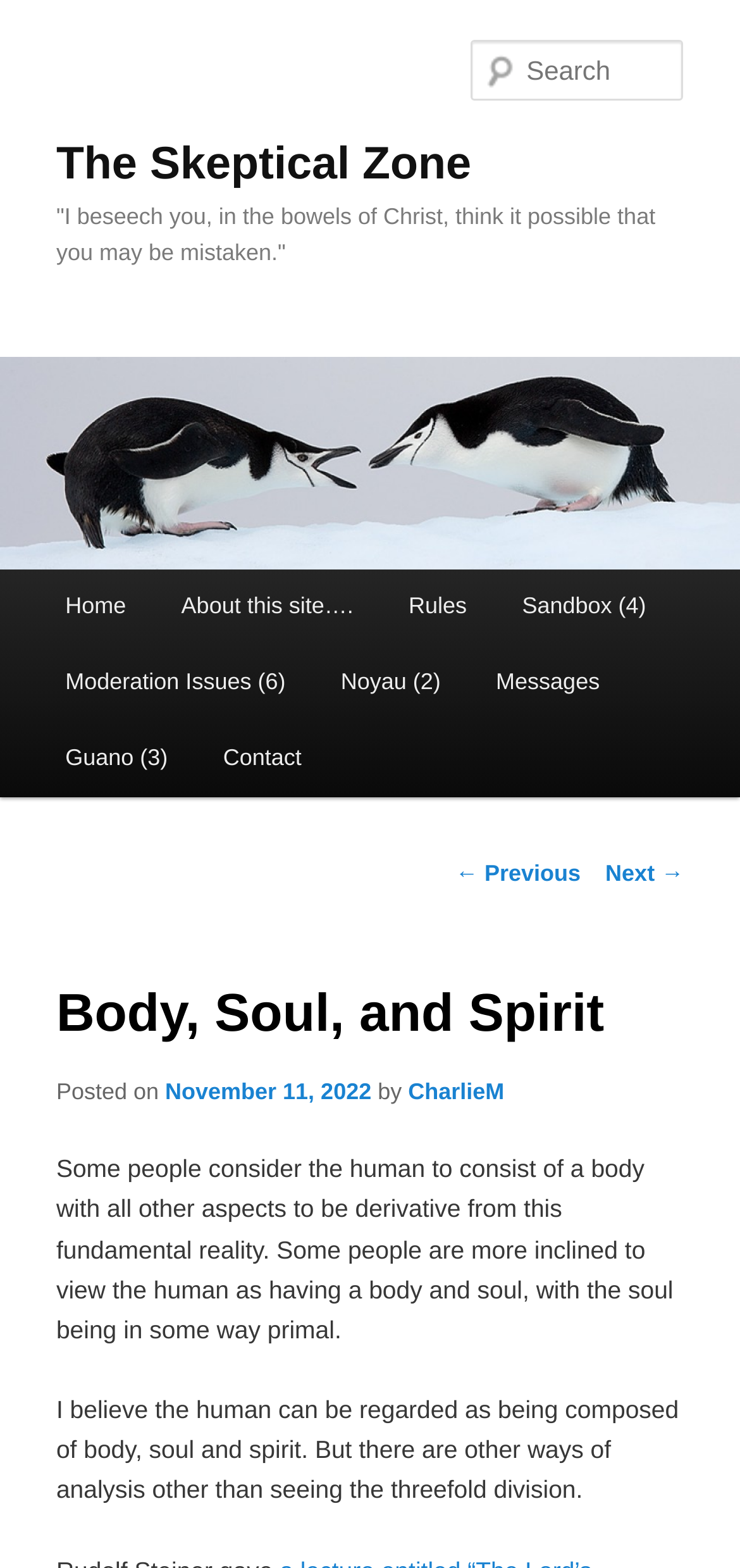Locate the bounding box coordinates of the clickable region necessary to complete the following instruction: "View the post details". Provide the coordinates in the format of four float numbers between 0 and 1, i.e., [left, top, right, bottom].

[0.223, 0.688, 0.502, 0.705]